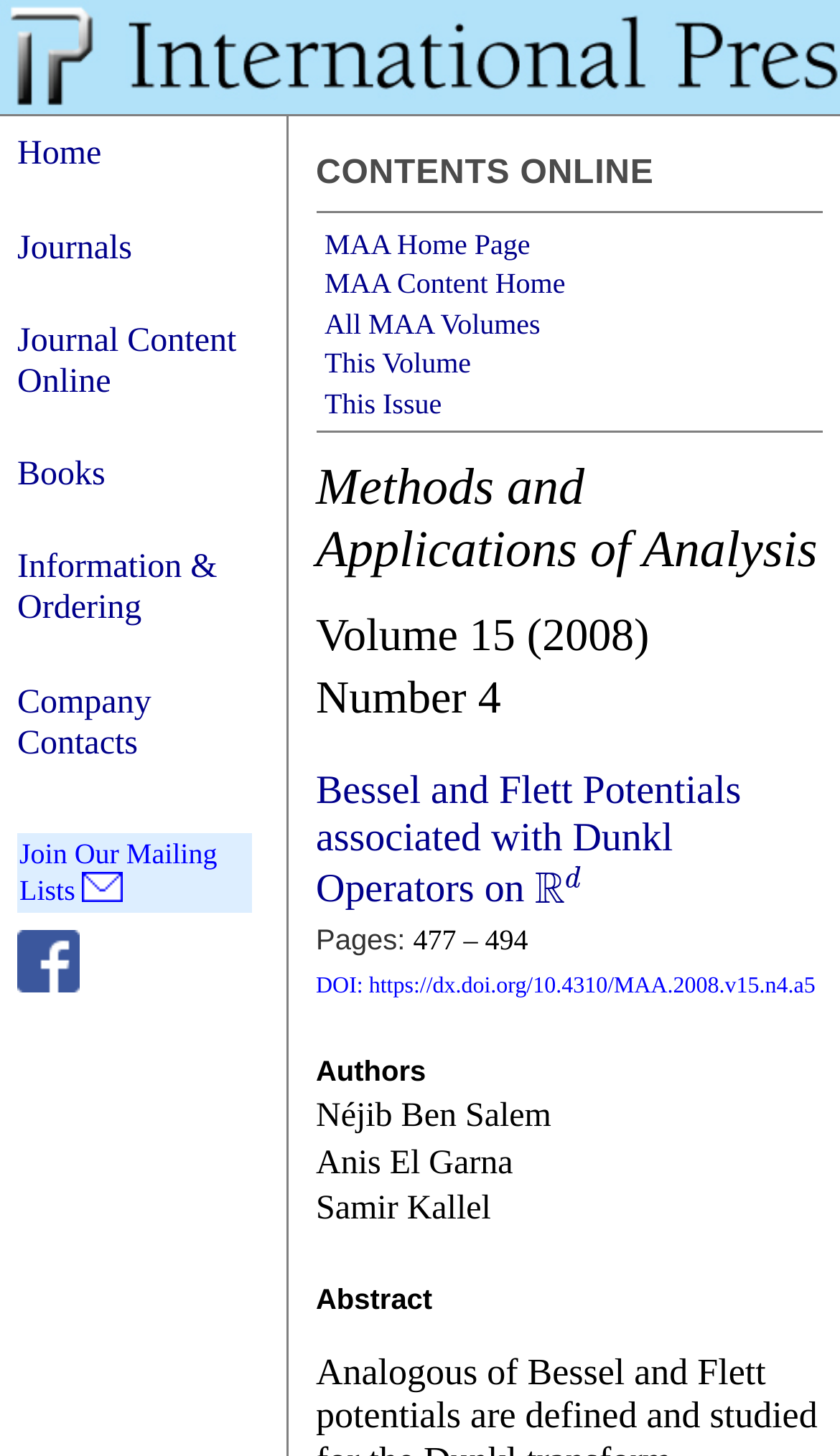Kindly determine the bounding box coordinates for the area that needs to be clicked to execute this instruction: "browse journals".

[0.021, 0.157, 0.157, 0.183]